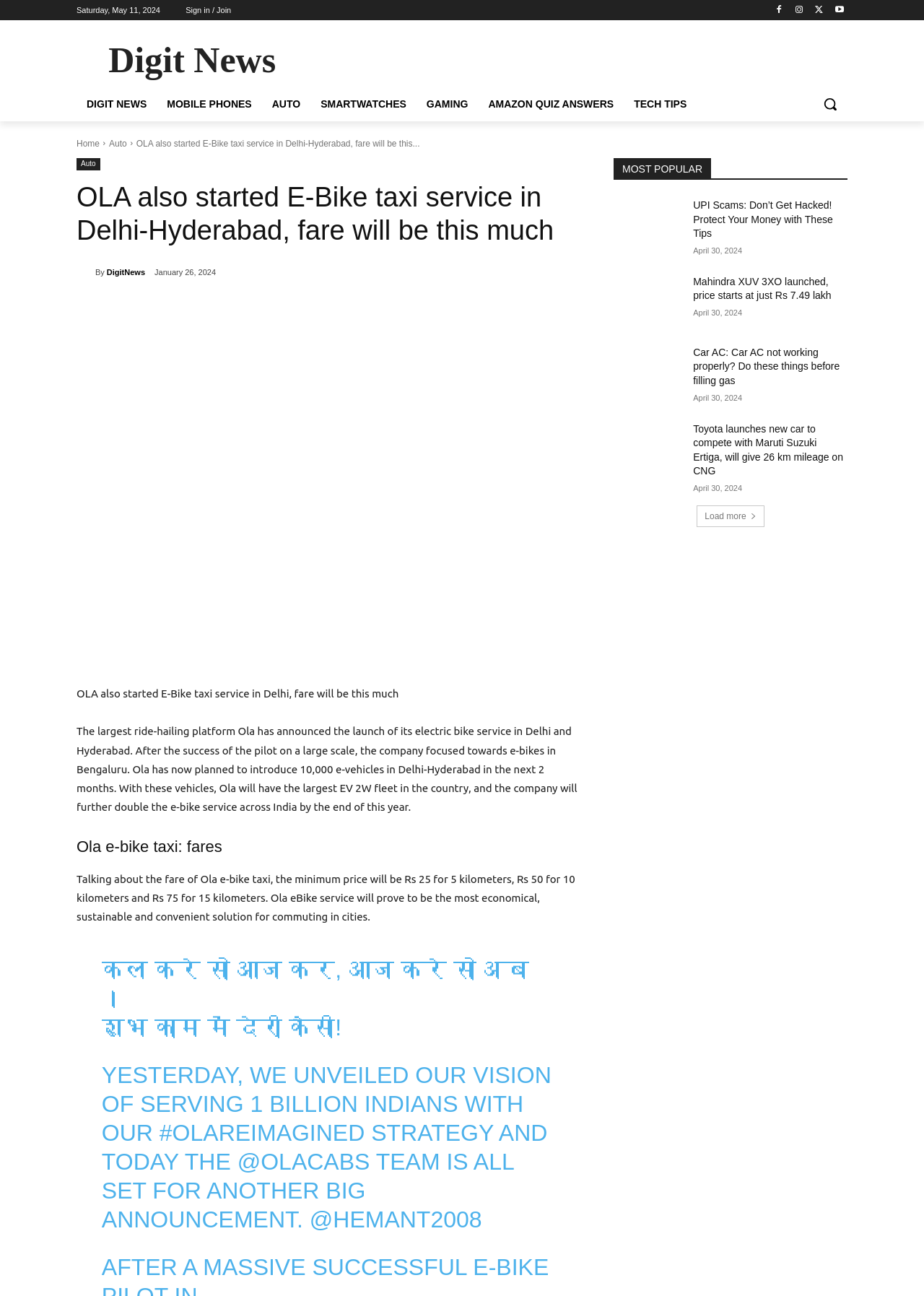Identify the bounding box coordinates of the clickable section necessary to follow the following instruction: "Read the news about OLA e-bike taxi fares". The coordinates should be presented as four float numbers from 0 to 1, i.e., [left, top, right, bottom].

[0.083, 0.645, 0.627, 0.662]